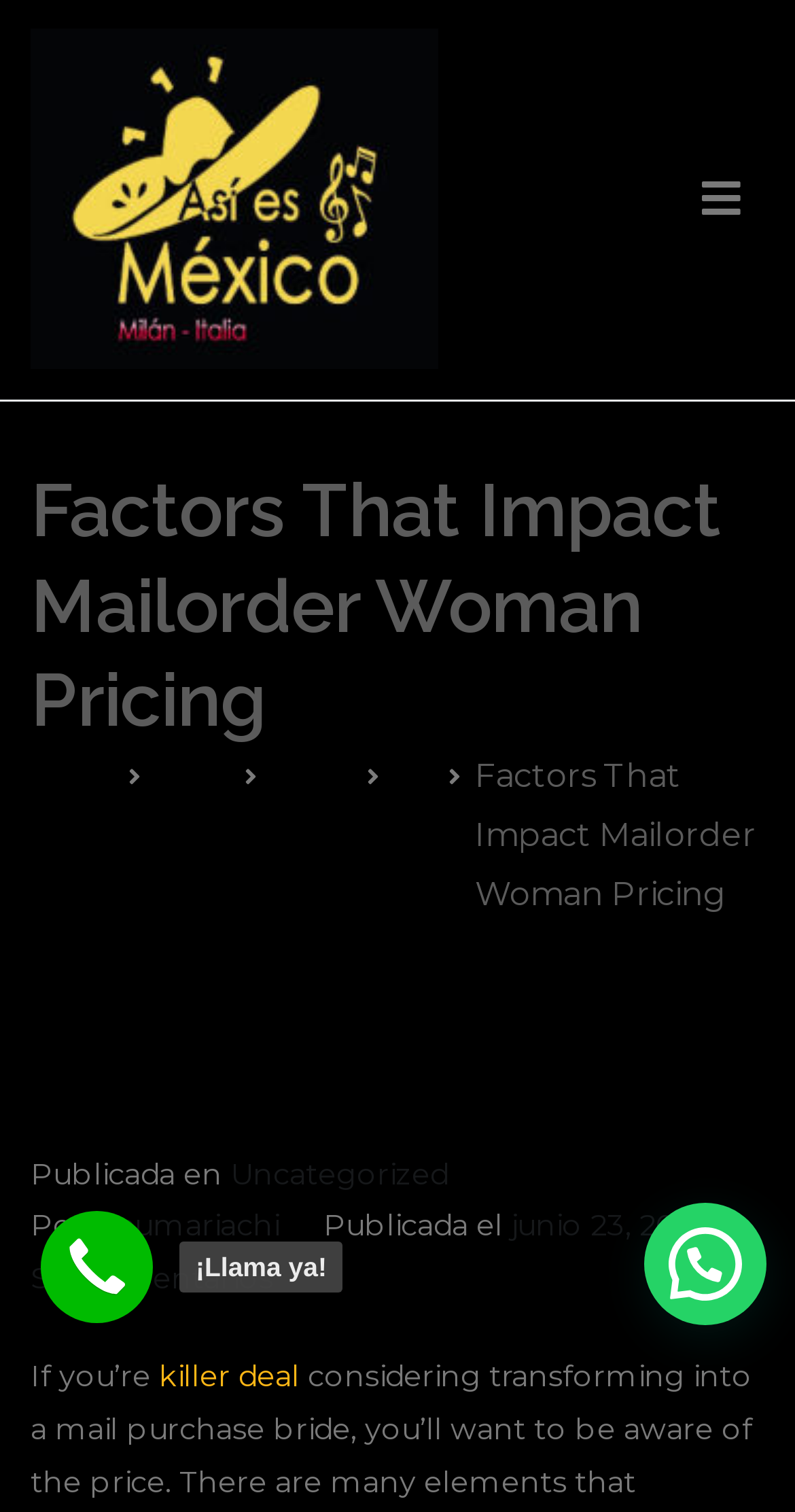Identify the bounding box coordinates for the region of the element that should be clicked to carry out the instruction: "Call now". The bounding box coordinates should be four float numbers between 0 and 1, i.e., [left, top, right, bottom].

[0.051, 0.801, 0.192, 0.875]